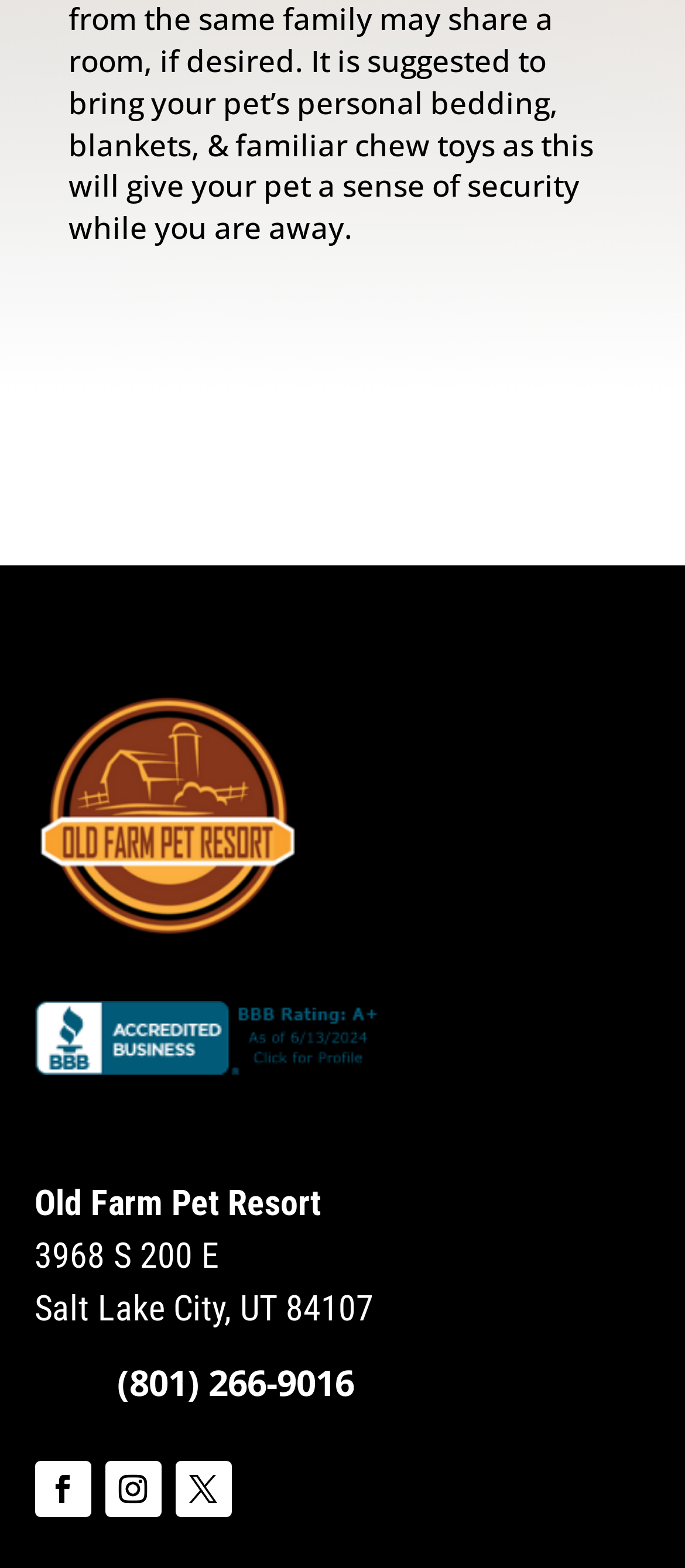What is the address of Old Farm Pet Resort?
Provide a concise answer using a single word or phrase based on the image.

3968 S 200 E, Salt Lake City, UT 84107